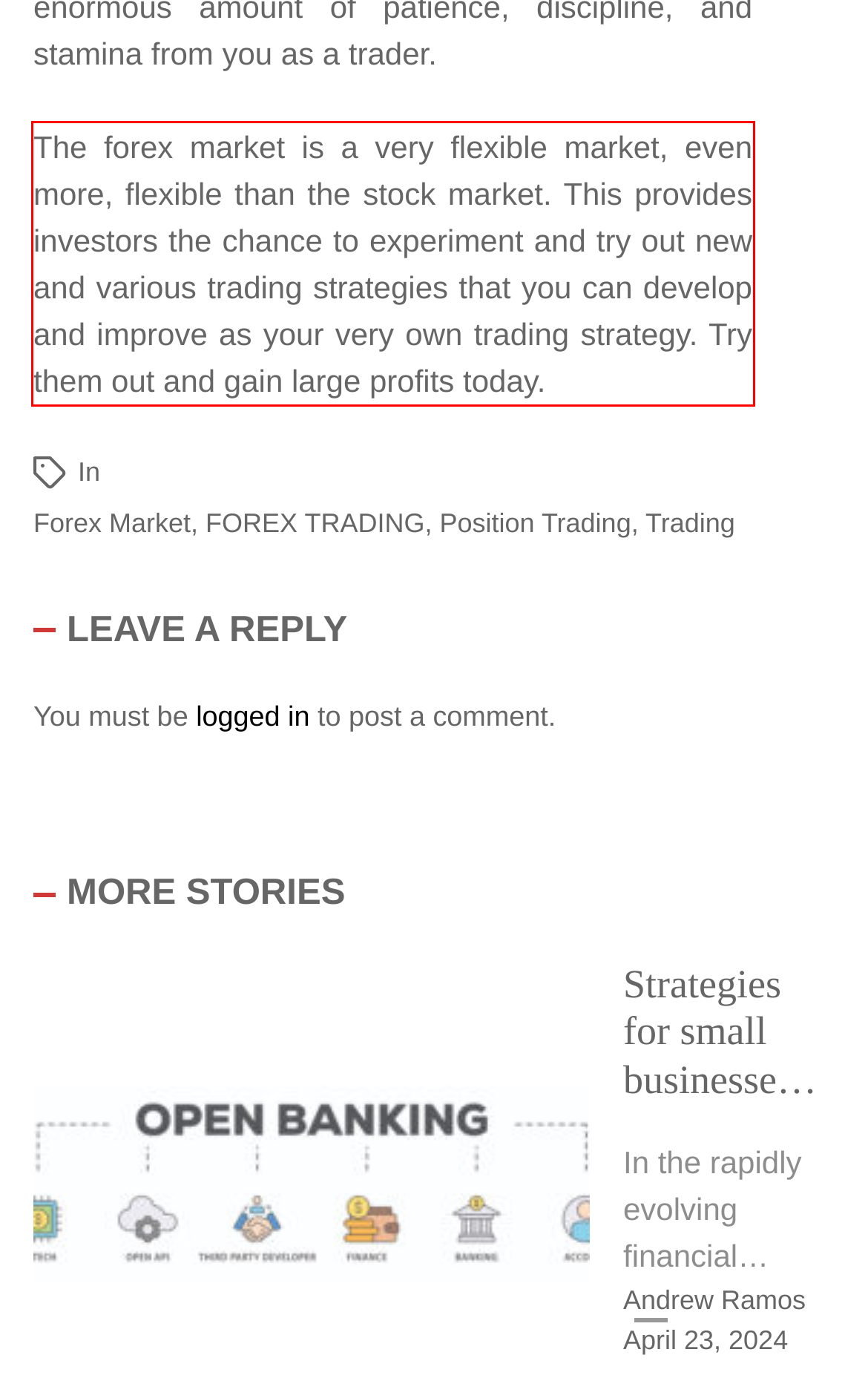Inspect the webpage screenshot that has a red bounding box and use OCR technology to read and display the text inside the red bounding box.

The forex market is a very flexible market, even more, flexible than the stock market. This provides investors the chance to experiment and try out new and various trading strategies that you can develop and improve as your very own trading strategy. Try them out and gain large profits today.